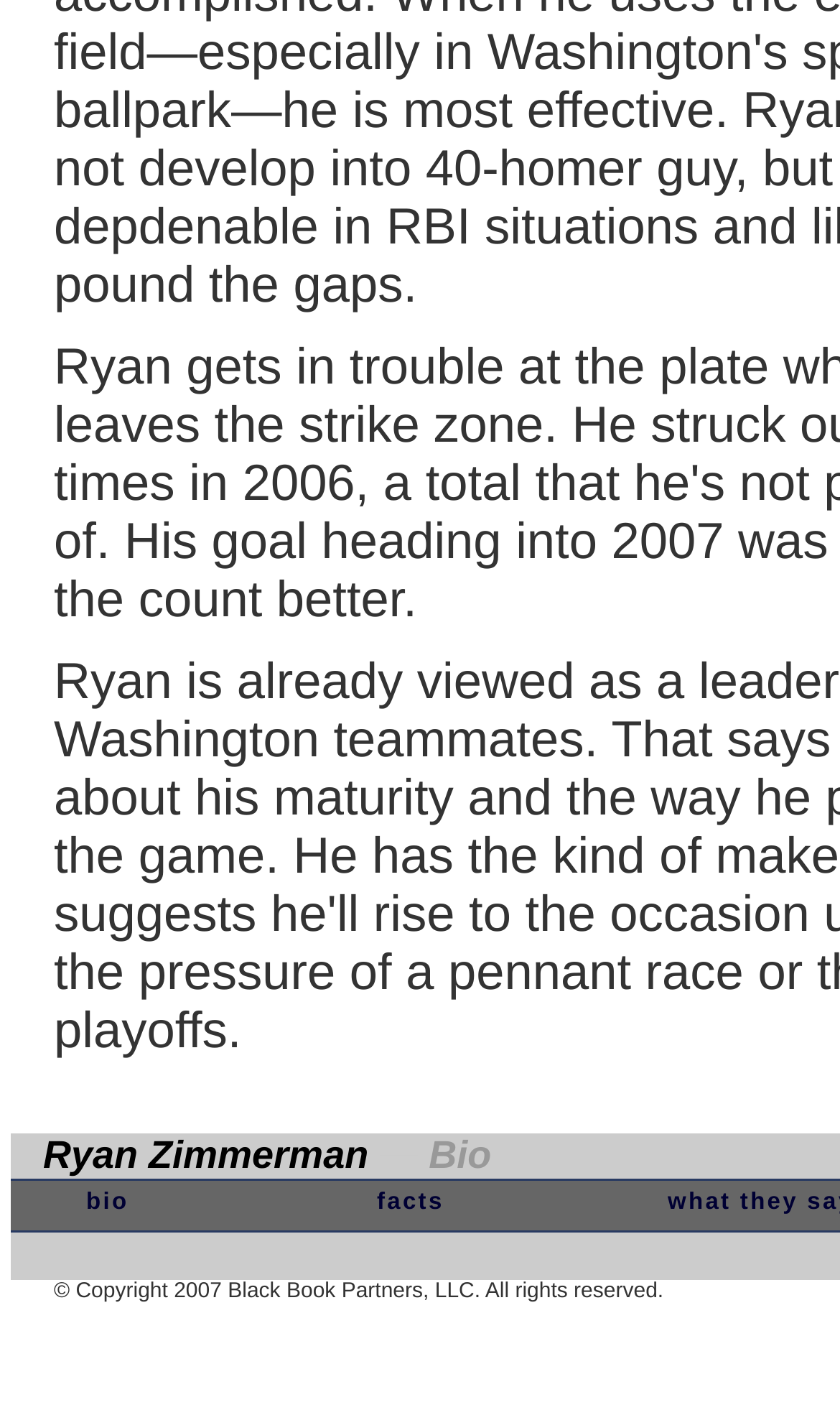What is the function of the link 'bio'?
Based on the image, please offer an in-depth response to the question.

The link 'bio' is located within a gridcell, suggesting that it is a navigation element. Its presence and text content imply that it links to a page containing biographical information.